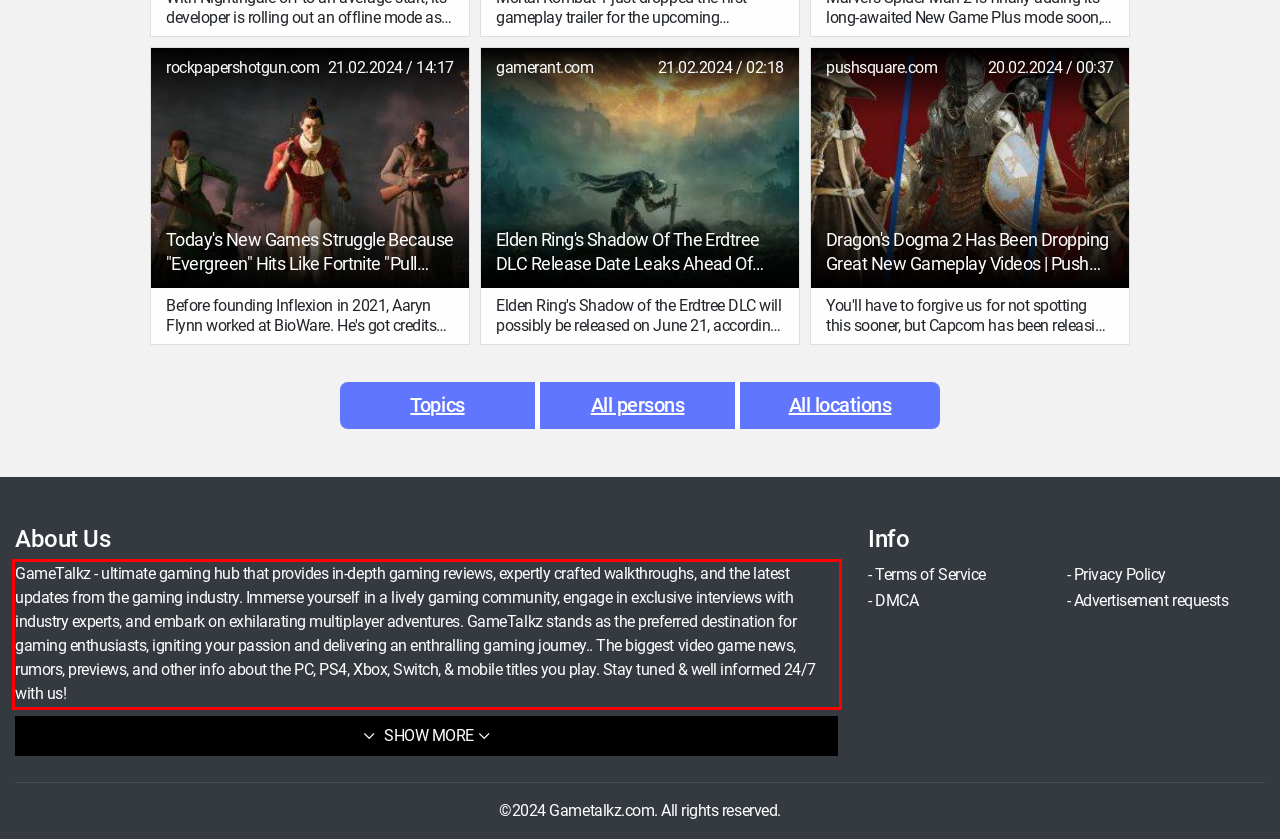Analyze the screenshot of the webpage that features a red bounding box and recognize the text content enclosed within this red bounding box.

GameTalkz - ultimate gaming hub that provides in-depth gaming reviews, expertly crafted walkthroughs, and the latest updates from the gaming industry. Immerse yourself in a lively gaming community, engage in exclusive interviews with industry experts, and embark on exhilarating multiplayer adventures. GameTalkz stands as the preferred destination for gaming enthusiasts, igniting your passion and delivering an enthralling gaming journey.. The biggest video game news, rumors, previews, and other info about the PC, PS4, Xbox, Switch, & mobile titles you play. Stay tuned & well informed 24/7 with us!